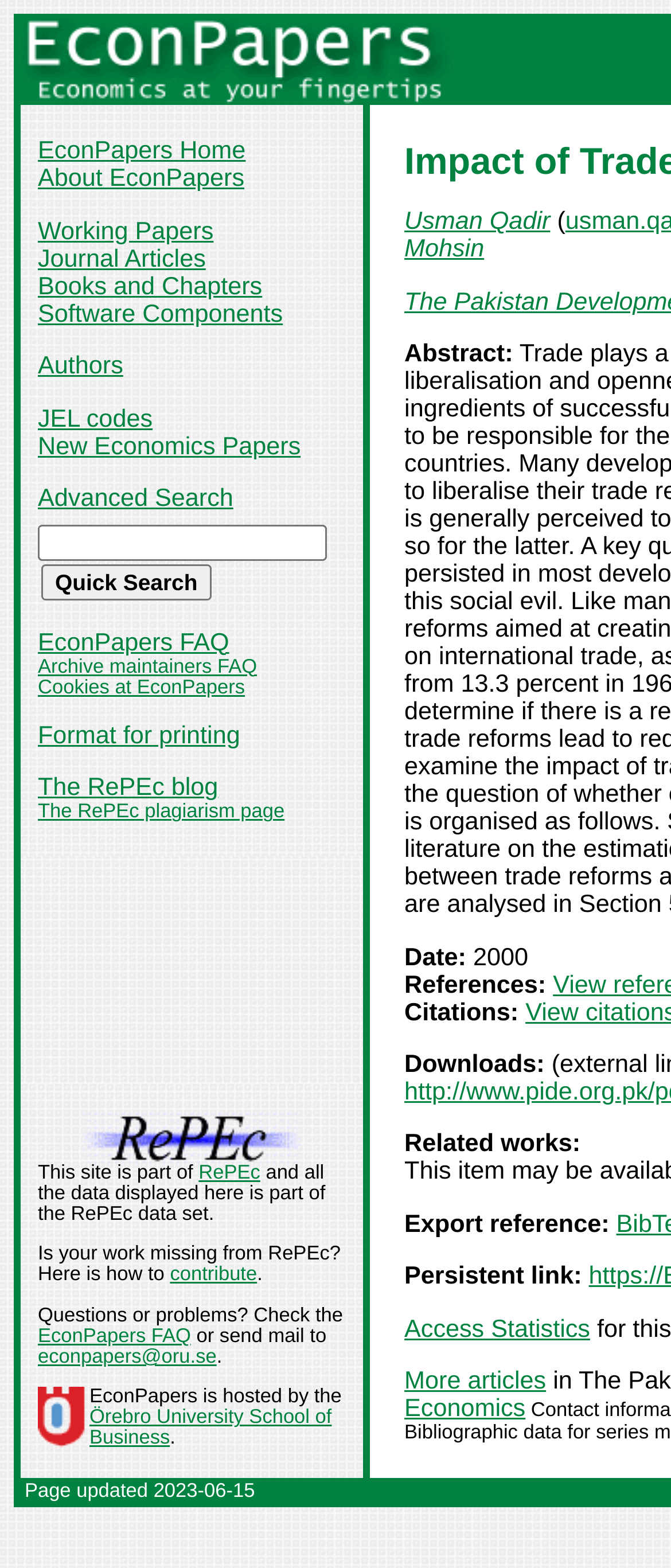Give a detailed account of the webpage.

The webpage is titled "EconPapers: Impact of Trade Reforms on Poverty" and has a prominent header section at the top with the logo "EconPapers" and a tagline "Economics at your fingertips". Below the header, there is a navigation menu with multiple links, including "EconPapers Home", "About EconPapers", "Working Papers", "Journal Articles", and others.

On the left side of the page, there is a section with information about the authors, including a link to "Usman Qadir". Below this section, there is an abstract of the paper, which discusses the impact of trade reforms on poverty. The abstract is followed by various metadata, including the date "2000", references, citations, downloads, and related works.

On the right side of the page, there is a section with information about RePEc, a data set that EconPapers is a part of. This section includes a logo, a link to RePEc, and a message encouraging users to contribute to the data set. Below this section, there is a message with contact information, including a link to the EconPapers FAQ and an email address.

At the bottom of the page, there is a footer section with a message indicating that the page was updated on 2023-06-15.